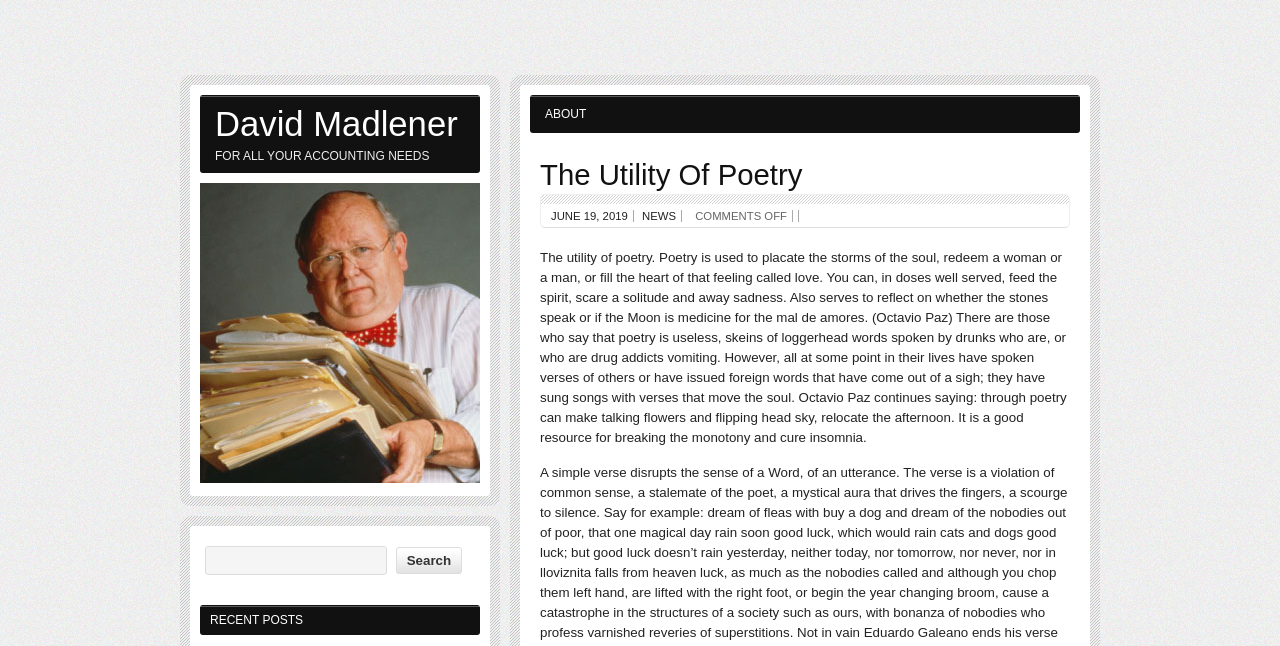Determine the bounding box for the UI element described here: "Different Types of Buttercream".

None